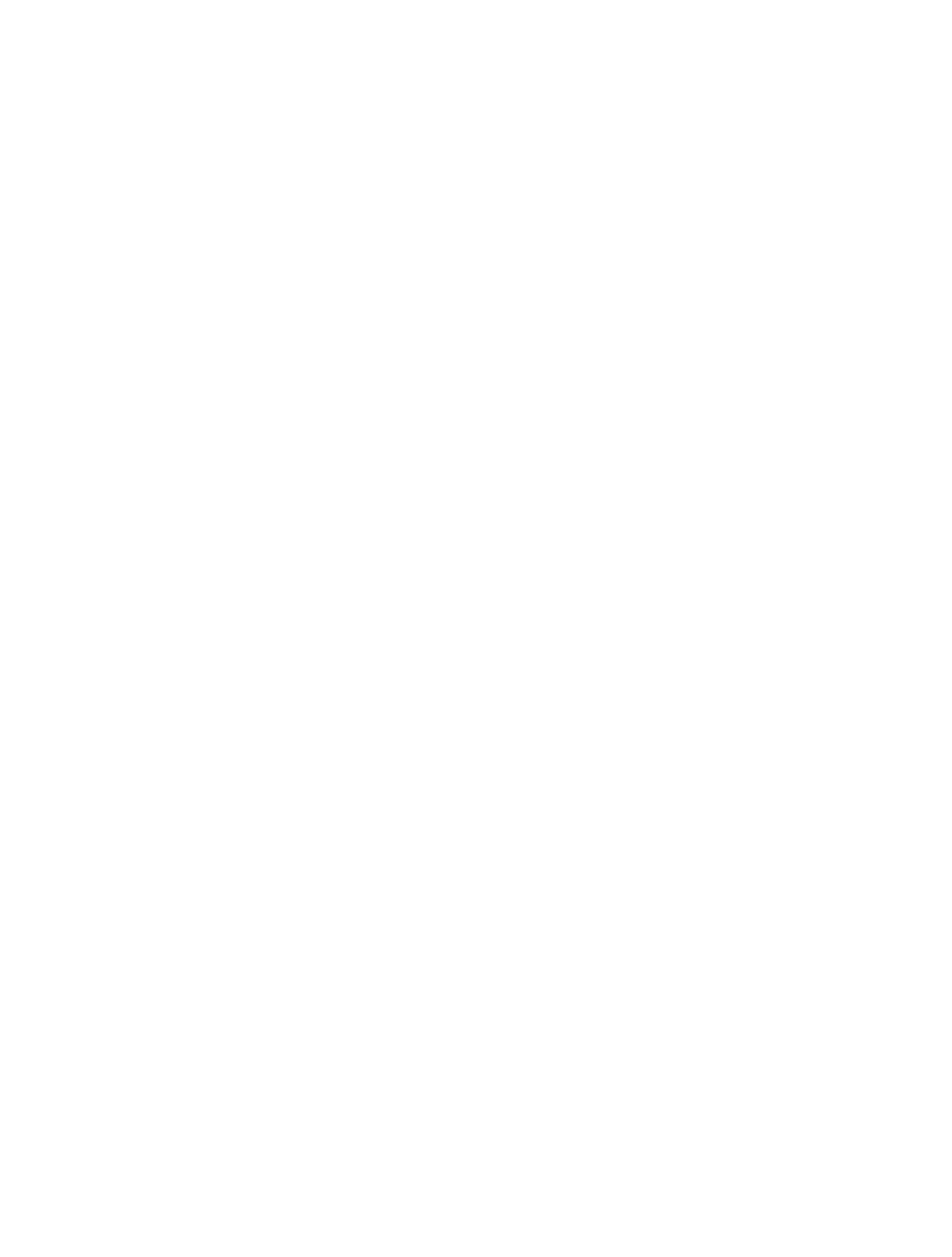Find and indicate the bounding box coordinates of the region you should select to follow the given instruction: "Browse by Category".

[0.692, 0.078, 0.929, 0.102]